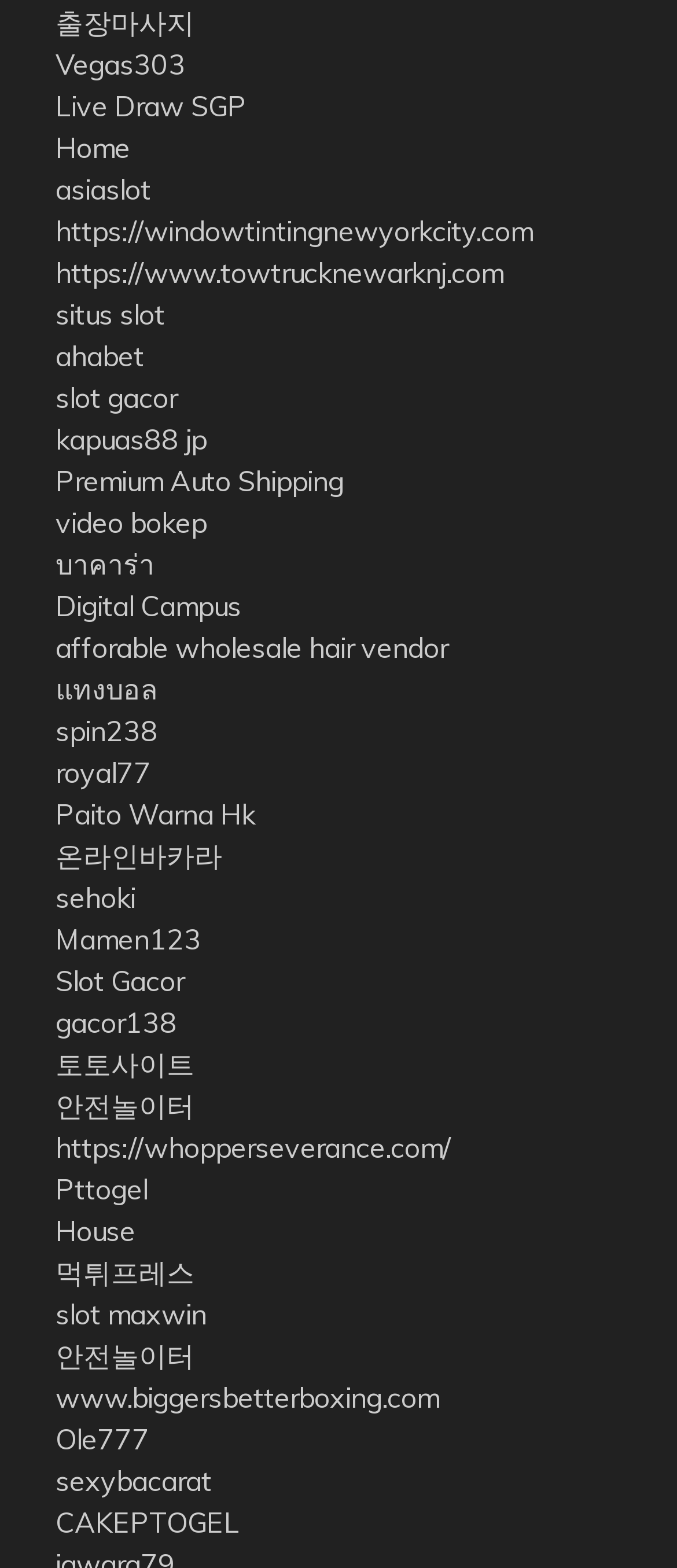Locate the bounding box coordinates of the element that needs to be clicked to carry out the instruction: "Click on the '출장마사지' link". The coordinates should be given as four float numbers ranging from 0 to 1, i.e., [left, top, right, bottom].

[0.082, 0.004, 0.287, 0.026]